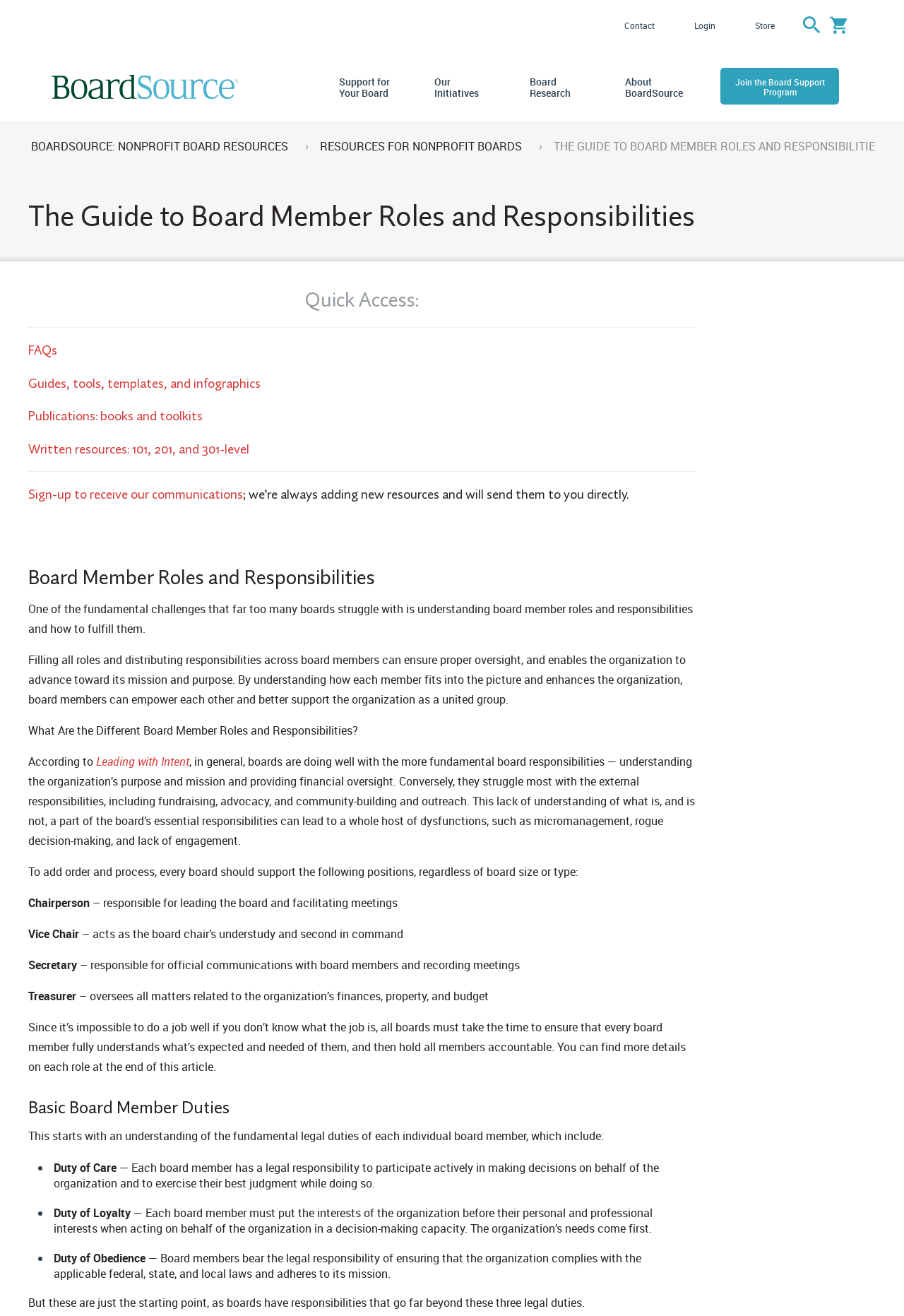What are the three fundamental legal duties of individual board members?
Refer to the image and provide a one-word or short phrase answer.

Duty of Care, Duty of Loyalty, Duty of Obedience